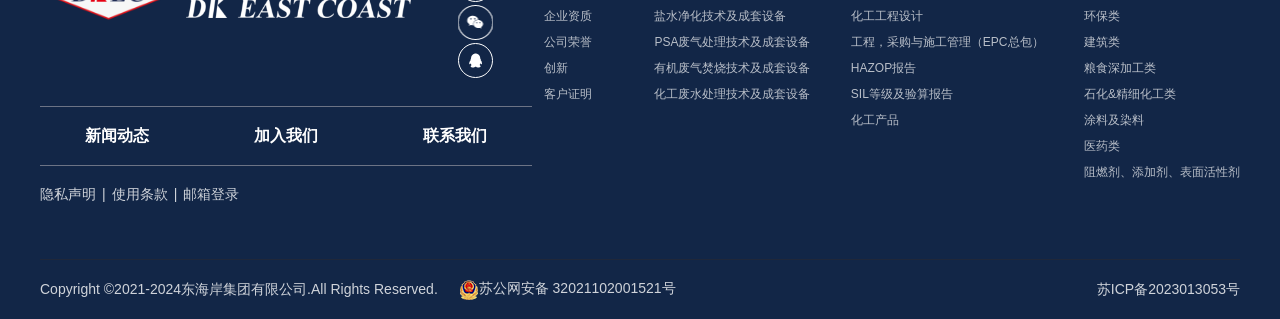Identify the bounding box coordinates for the UI element described as follows: 苏公网安备 32021102001521号. Use the format (top-left x, top-left y, bottom-right x, bottom-right y) and ensure all values are floating point numbers between 0 and 1.

[0.358, 0.878, 0.528, 0.929]